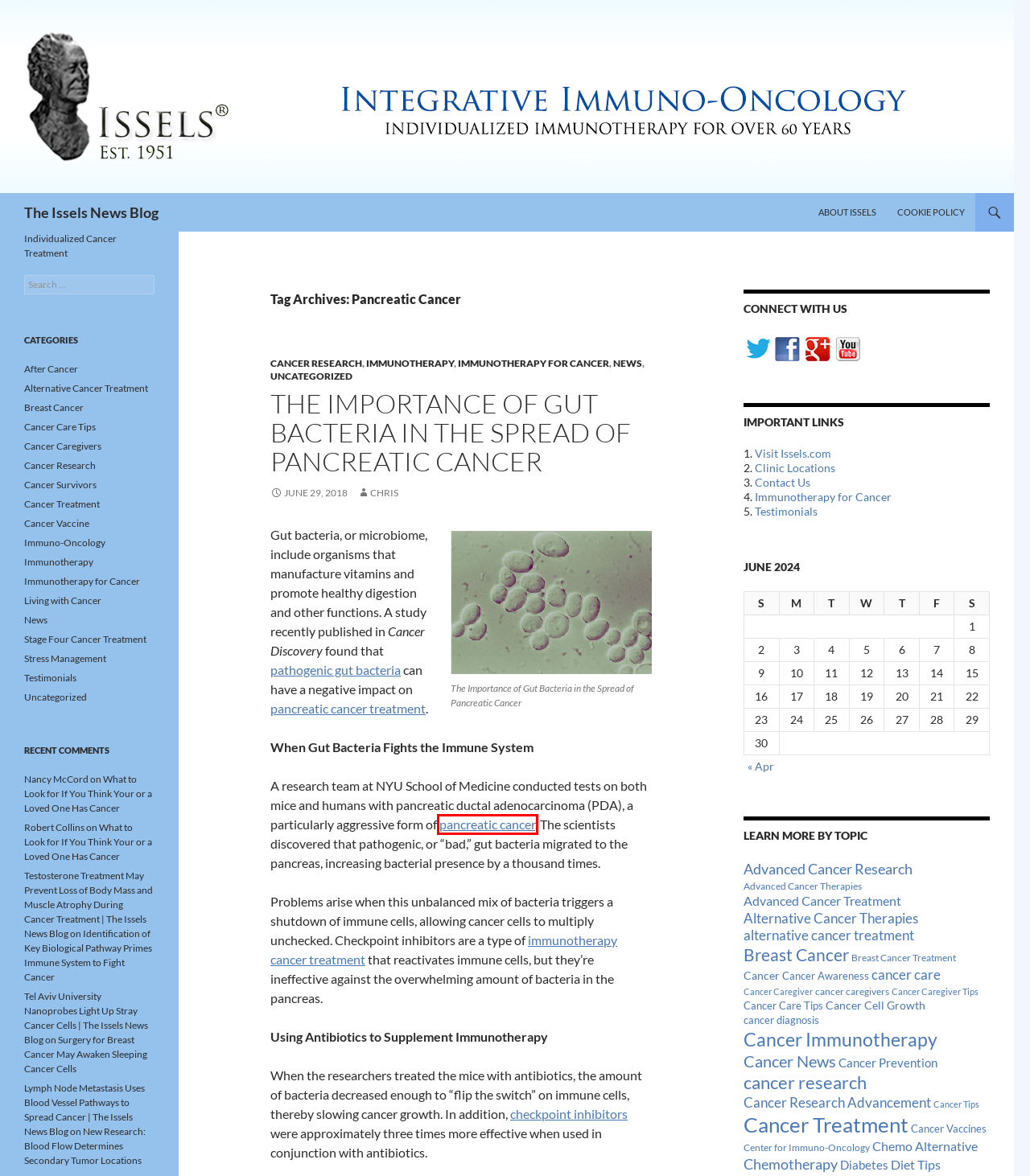Examine the screenshot of a webpage with a red bounding box around a UI element. Your task is to identify the webpage description that best corresponds to the new webpage after clicking the specified element. The given options are:
A. cancer diagnosis | The Issels News Blog
B. Issels Immuno-Oncology Locations in Santa Barbara California and Mexico
C. Tumor Suppressing Protein May Lead to New Pancreatic Cancer Treatments | The Issels News Blog
D. Uncategorized | The Issels News Blog
E. After Cancer | The Issels News Blog
F. Alternative Cancer Treatment | The Issels News Blog
G. Cancer Care Tips | The Issels News Blog
H. Cancer Tips | The Issels News Blog

C